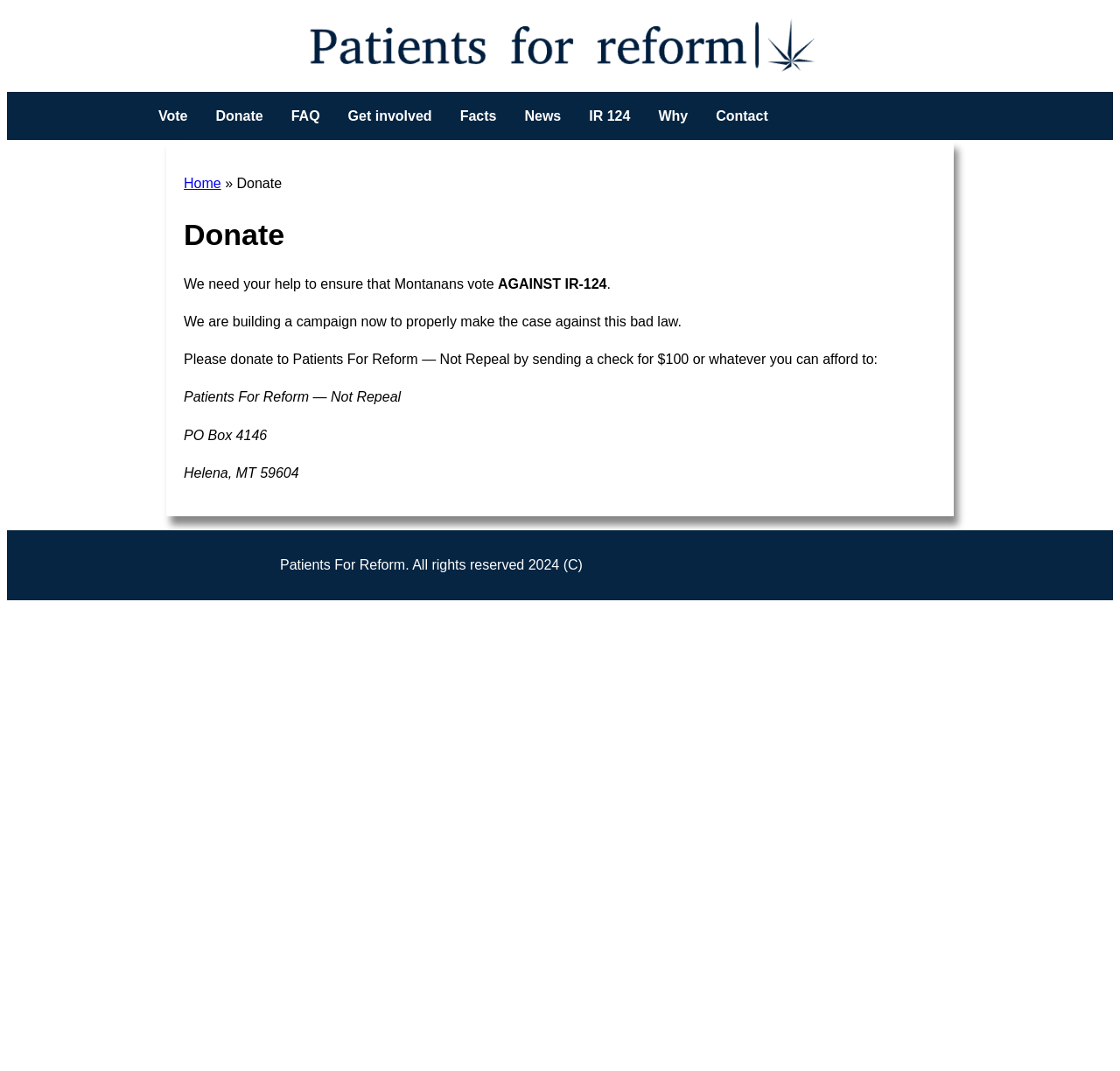Can you specify the bounding box coordinates of the area that needs to be clicked to fulfill the following instruction: "Click the Get involved link"?

[0.298, 0.086, 0.398, 0.131]